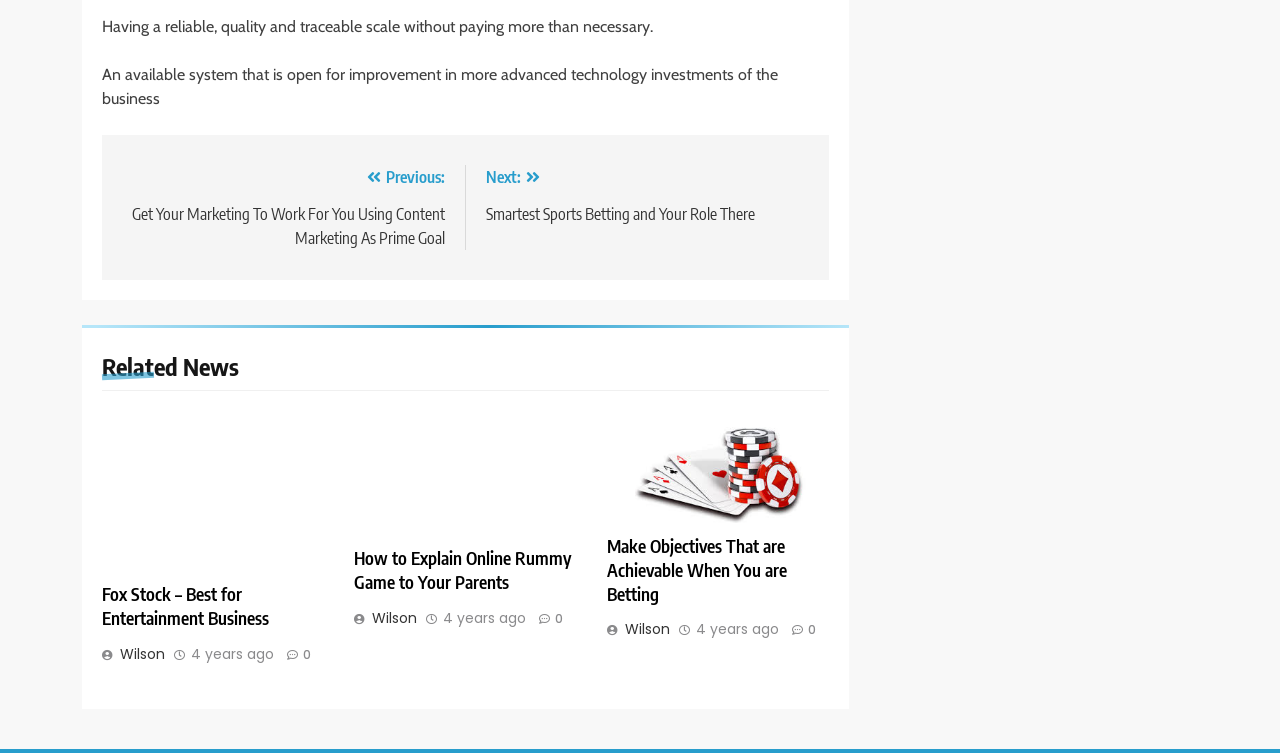Find and indicate the bounding box coordinates of the region you should select to follow the given instruction: "Click on 'How to Explain Online Rummy Game to Your Parents'".

[0.277, 0.727, 0.446, 0.788]